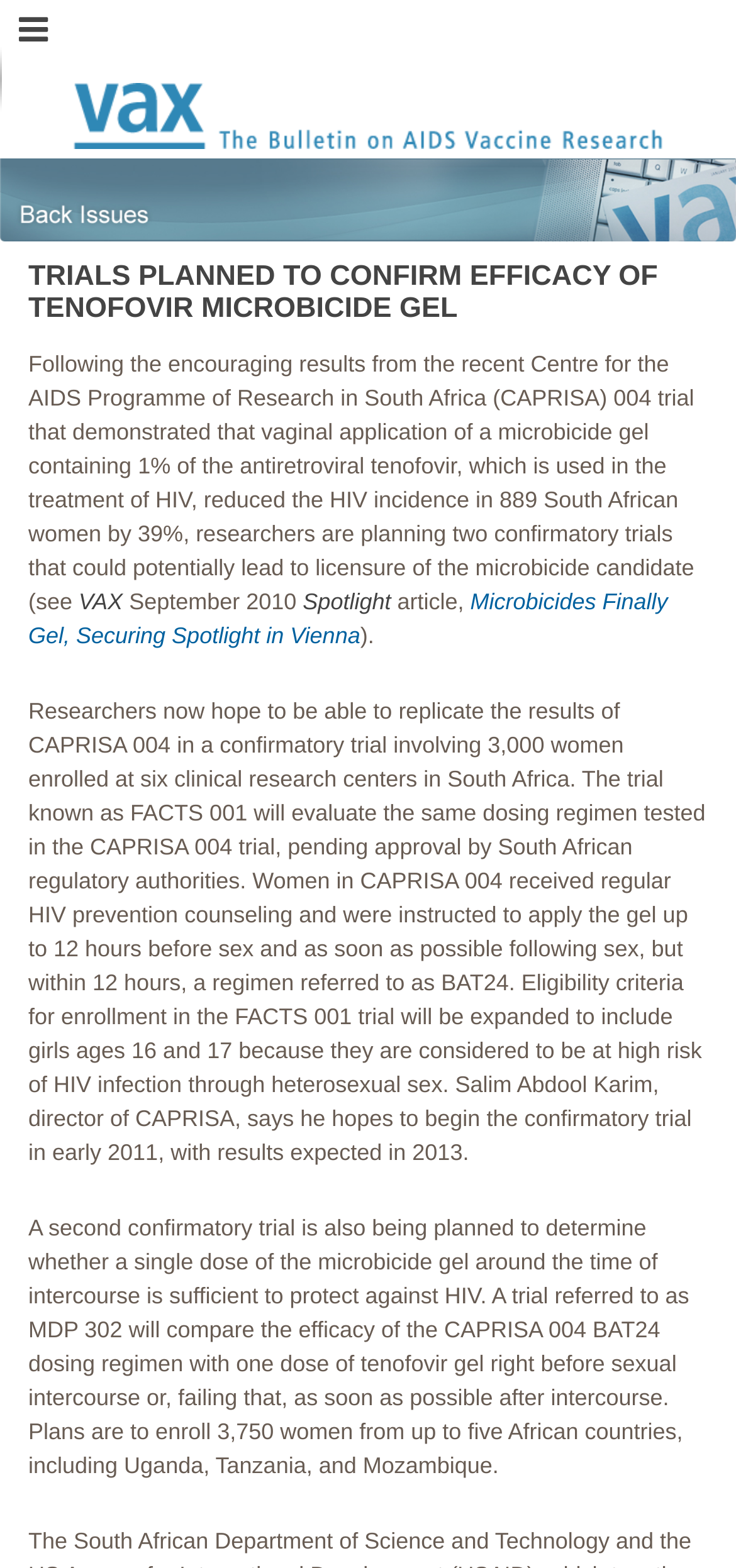What is the main heading of this webpage? Please extract and provide it.

TRIALS PLANNED TO CONFIRM EFFICACY OF TENOFOVIR MICROBICIDE GEL